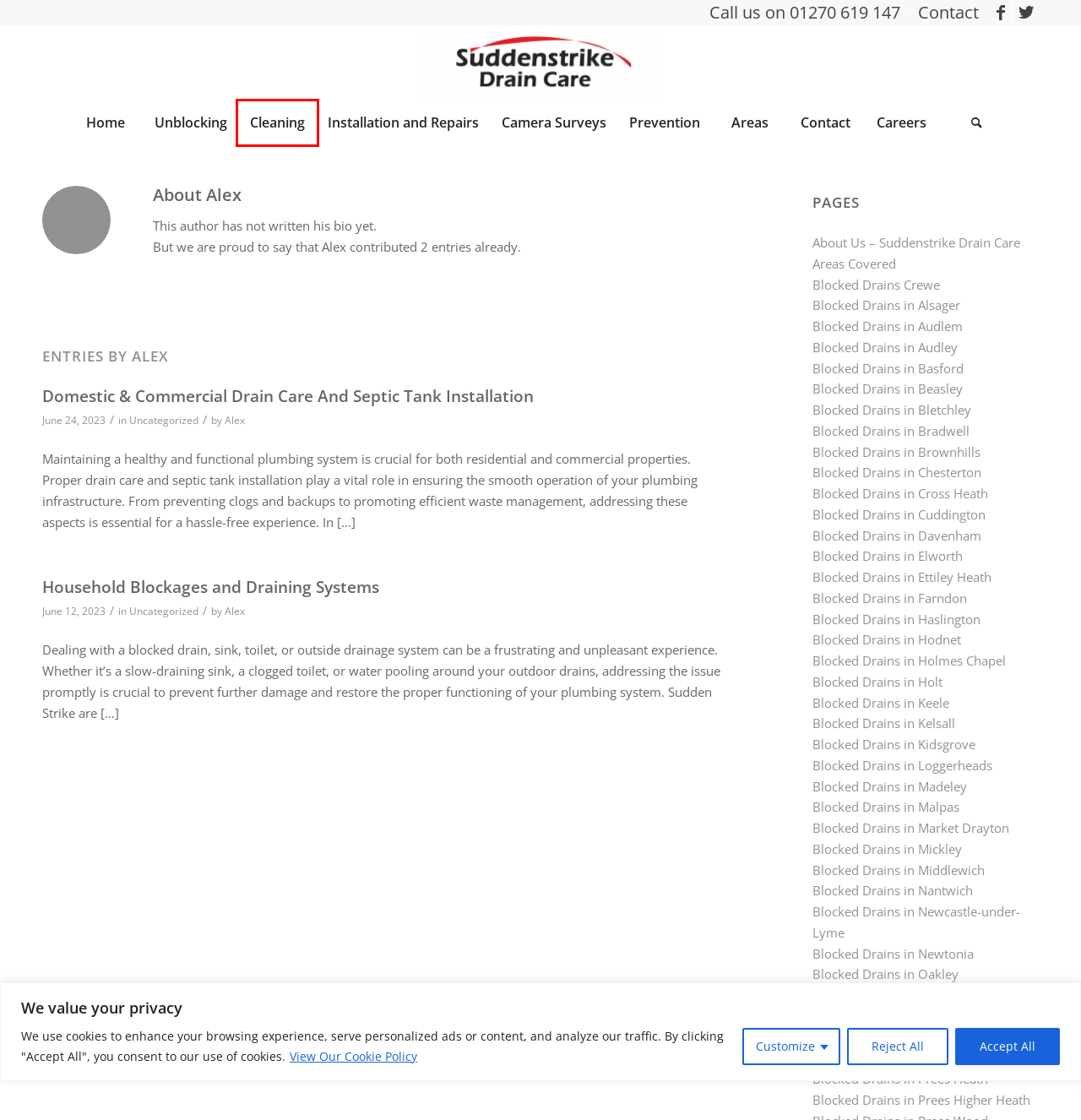A screenshot of a webpage is given, featuring a red bounding box around a UI element. Please choose the webpage description that best aligns with the new webpage after clicking the element in the bounding box. These are the descriptions:
A. Blocked Drains in Kidsgrove - Suddenstrike Drain Care
B. Suddenstrike Cheshire | Draincare | Drain cleaning
C. Blocked Drains in Beasley - Suddenstrike Drain Care
D. Blocked Drains in Cuddington - Suddenstrike Drain Care
E. Blocked Drains in Bradwell - Suddenstrike Drain Care
F. Blocked Drains in Davenham - Suddenstrike Drain Care
G. Blocked Drains in Cross Heath - Suddenstrike Drain Care
H. Blocked Drains in Bletchley - Suddenstrike Drain Care

B